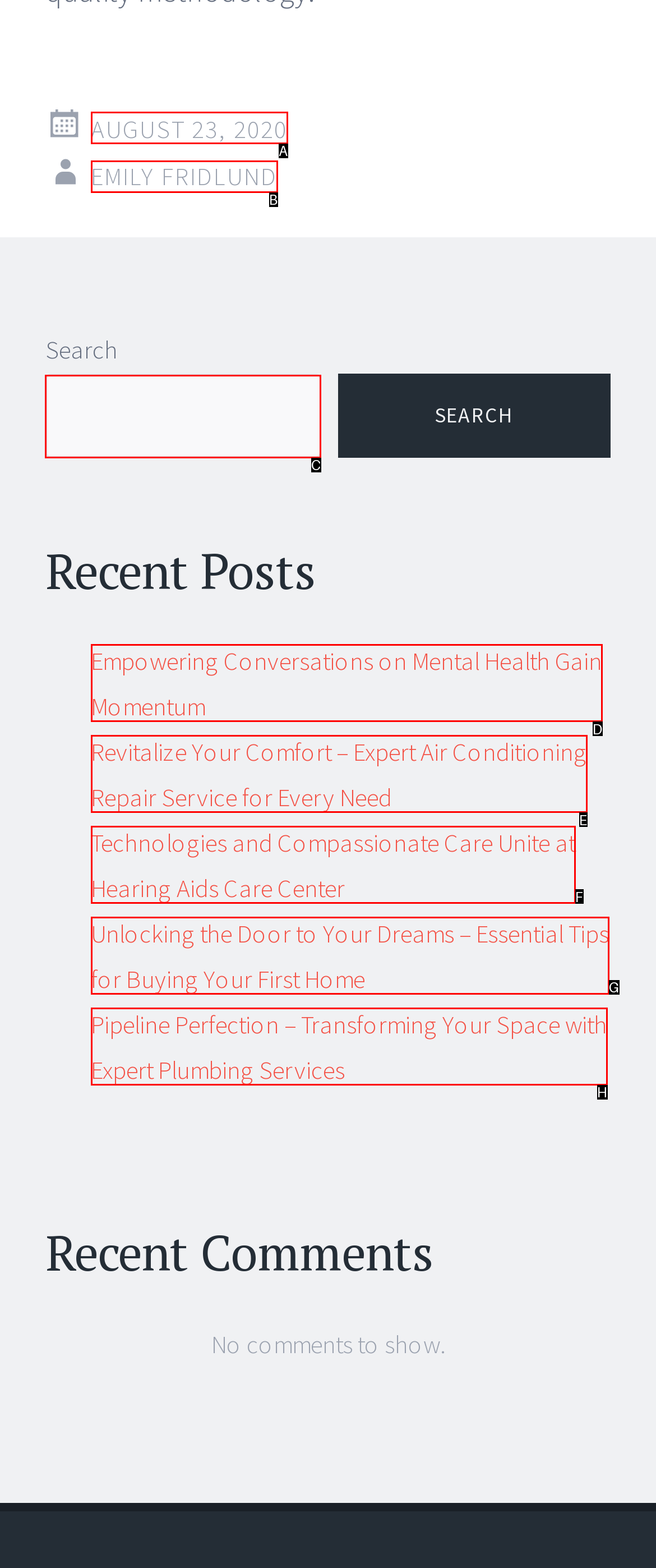Identify the correct UI element to click on to achieve the following task: Click the logo Respond with the corresponding letter from the given choices.

None